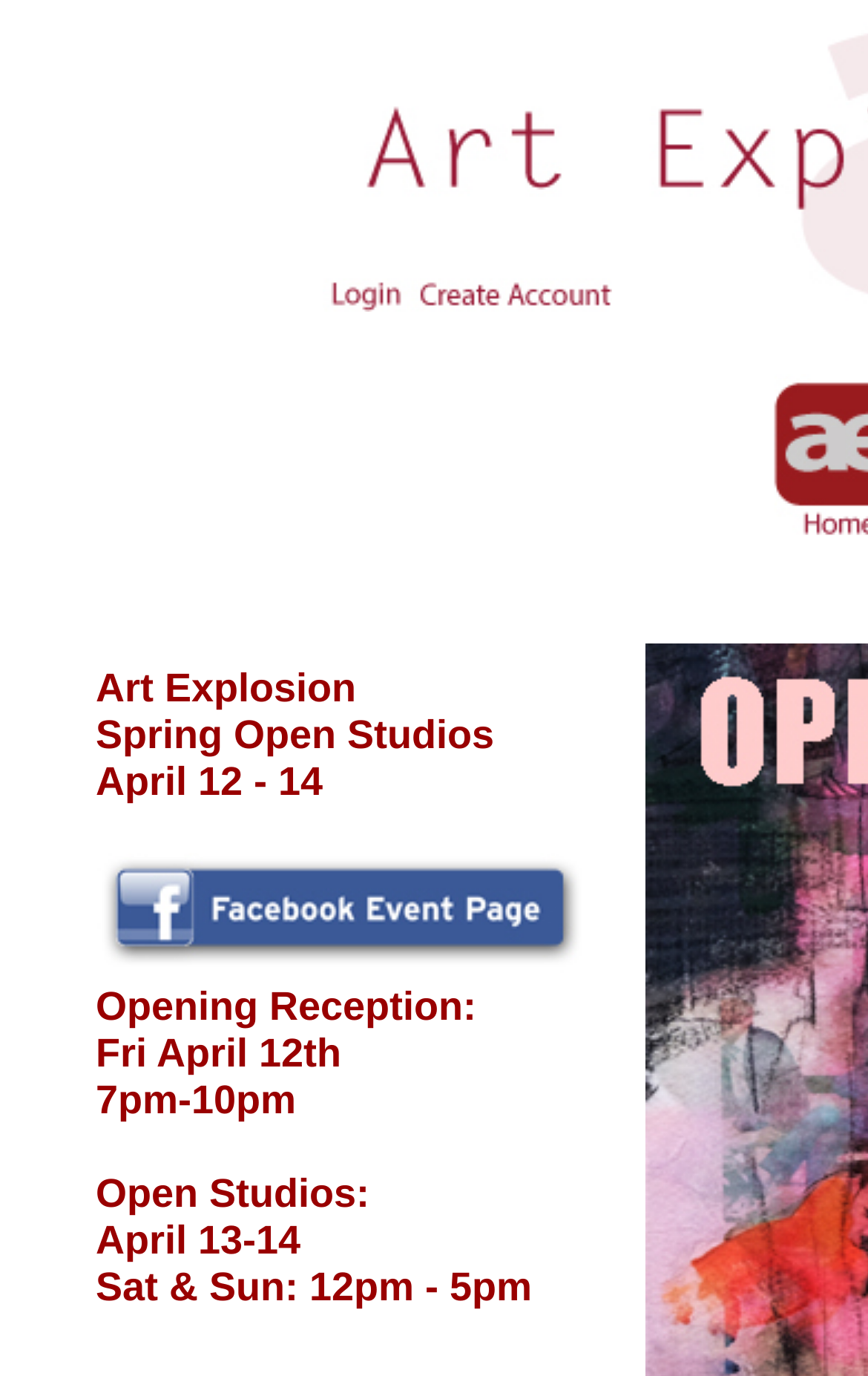What is the date of the opening reception?
Based on the visual content, answer with a single word or a brief phrase.

Fri April 12th